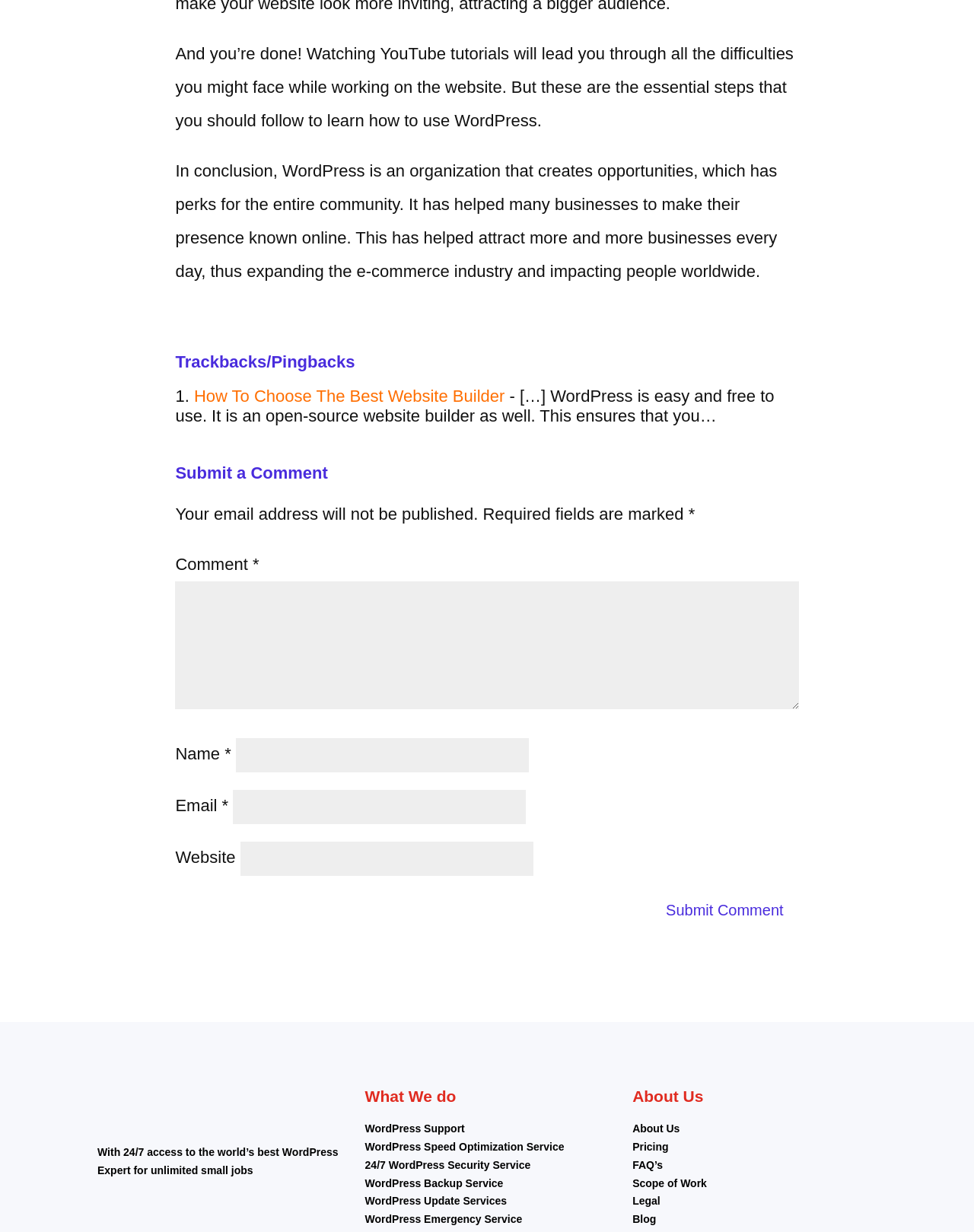Determine the bounding box coordinates of the clickable element necessary to fulfill the instruction: "Get WordPress Support". Provide the coordinates as four float numbers within the 0 to 1 range, i.e., [left, top, right, bottom].

[0.375, 0.911, 0.477, 0.921]